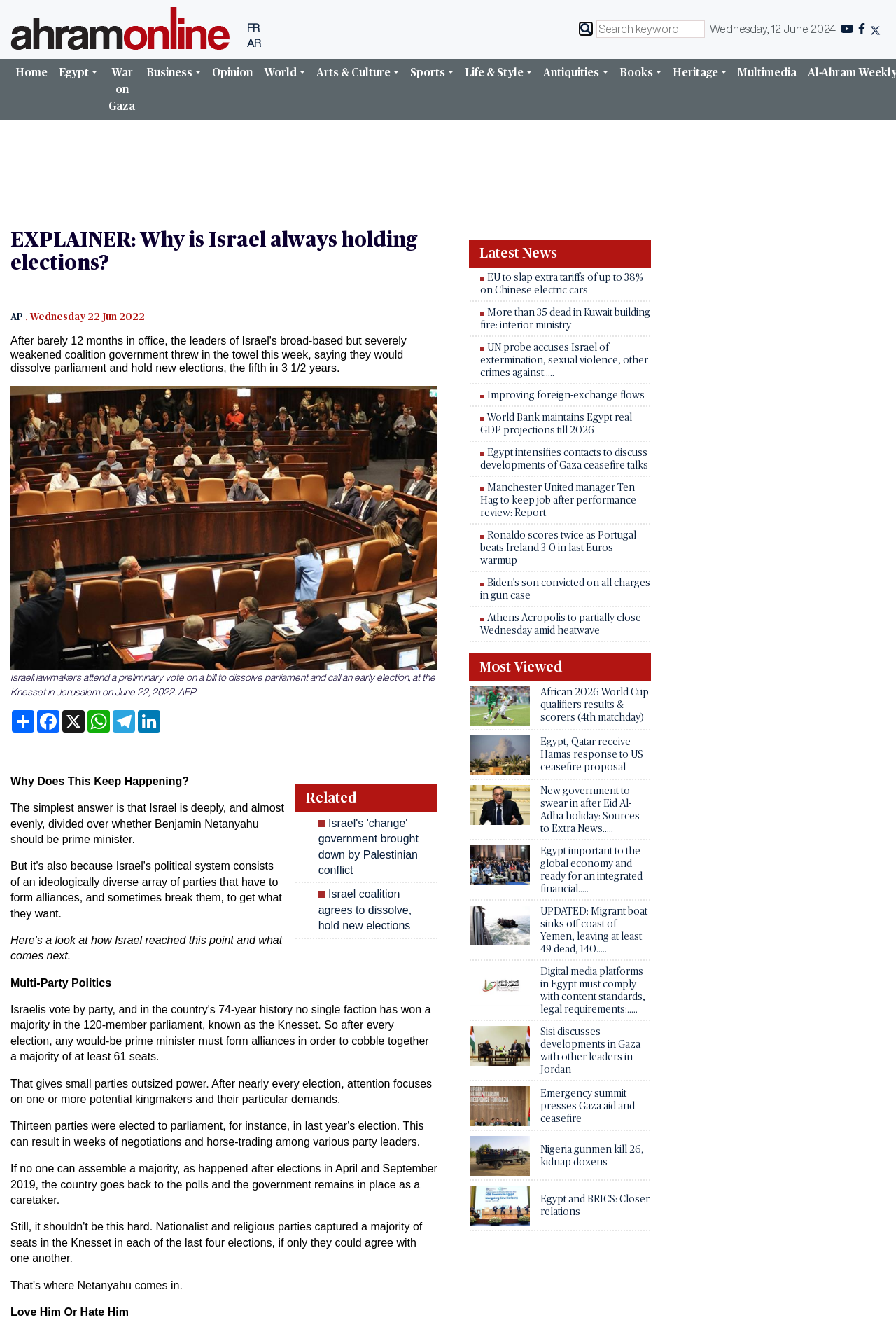Locate the bounding box of the UI element described by: "Modern Creative Life" in the given webpage screenshot.

None